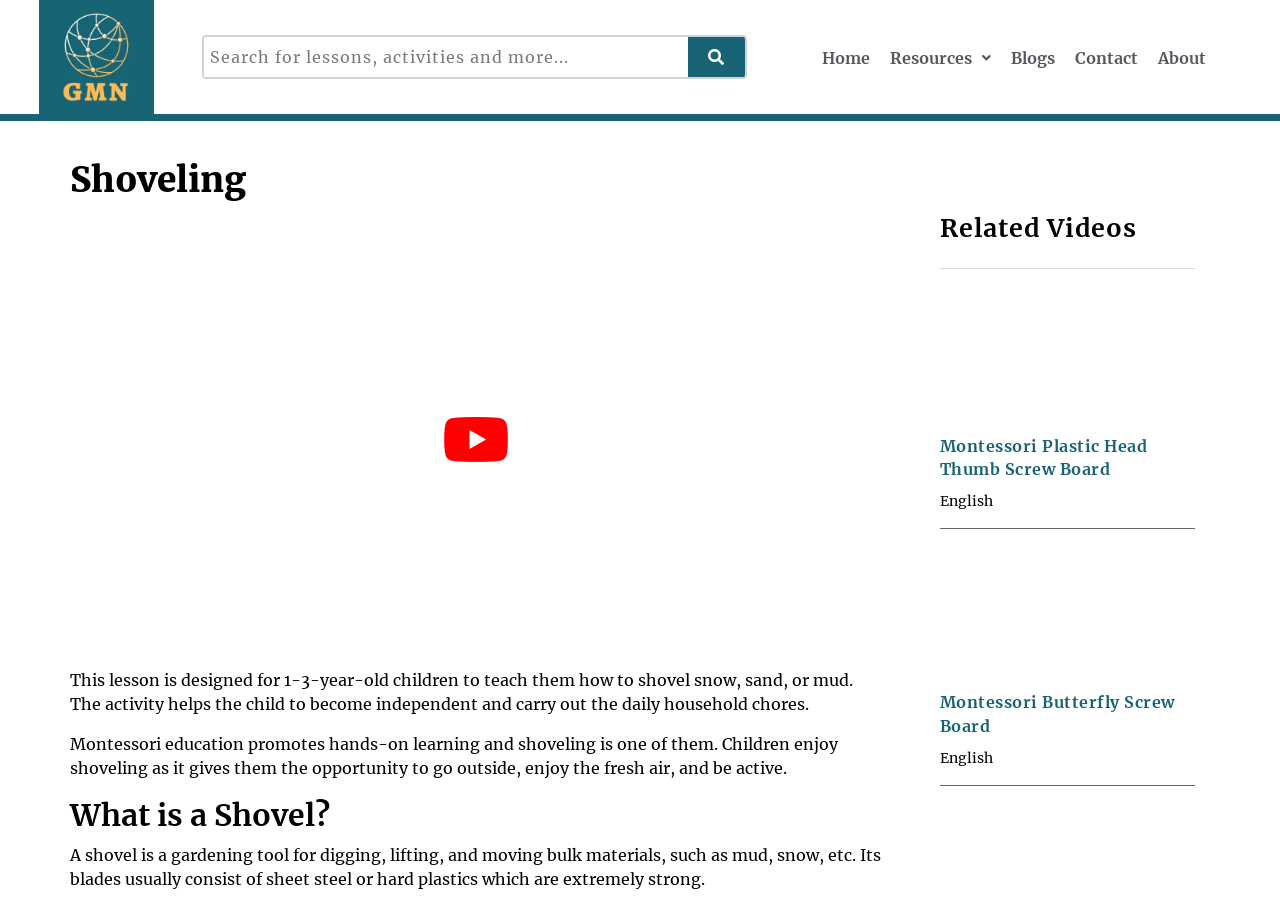Select the bounding box coordinates of the element I need to click to carry out the following instruction: "Learn about what is a shovel".

[0.055, 0.887, 0.689, 0.931]